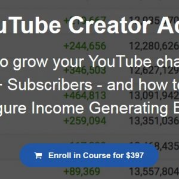Analyze the image and provide a detailed answer to the question: What is the cost of enrolling in the course?

The cost of enrolling in the course is $397, as explicitly stated in the call to action above the vibrant green numbers, which likely represent significant growth statistics or engagement data.